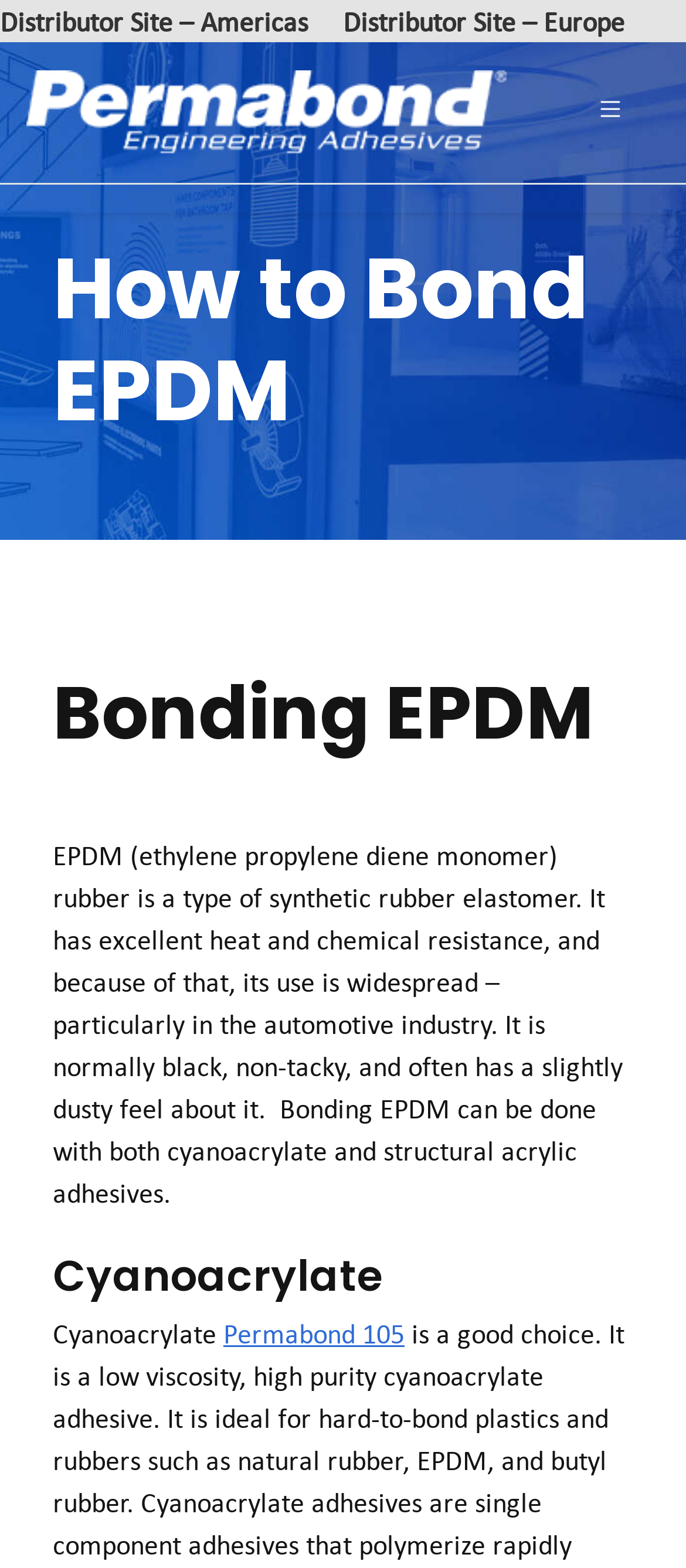What type of rubber is EPDM?
Based on the visual information, provide a detailed and comprehensive answer.

Based on the webpage content, EPDM is described as a type of synthetic rubber elastomer, which is evident from the text 'EPDM (ethylene propylene diene monomer) rubber is a type of synthetic rubber elastomer.'